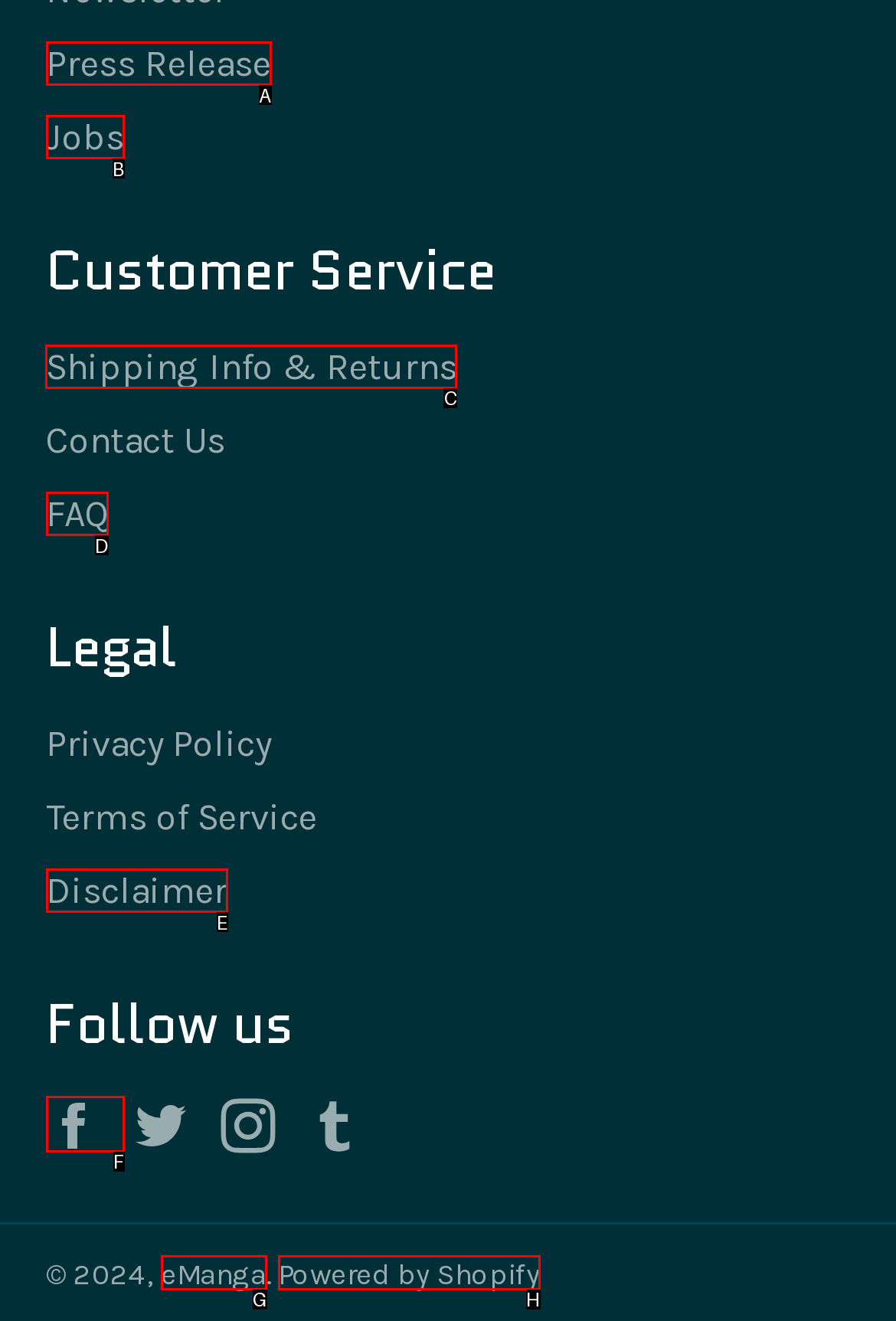For the instruction: Get shipping information, which HTML element should be clicked?
Respond with the letter of the appropriate option from the choices given.

C